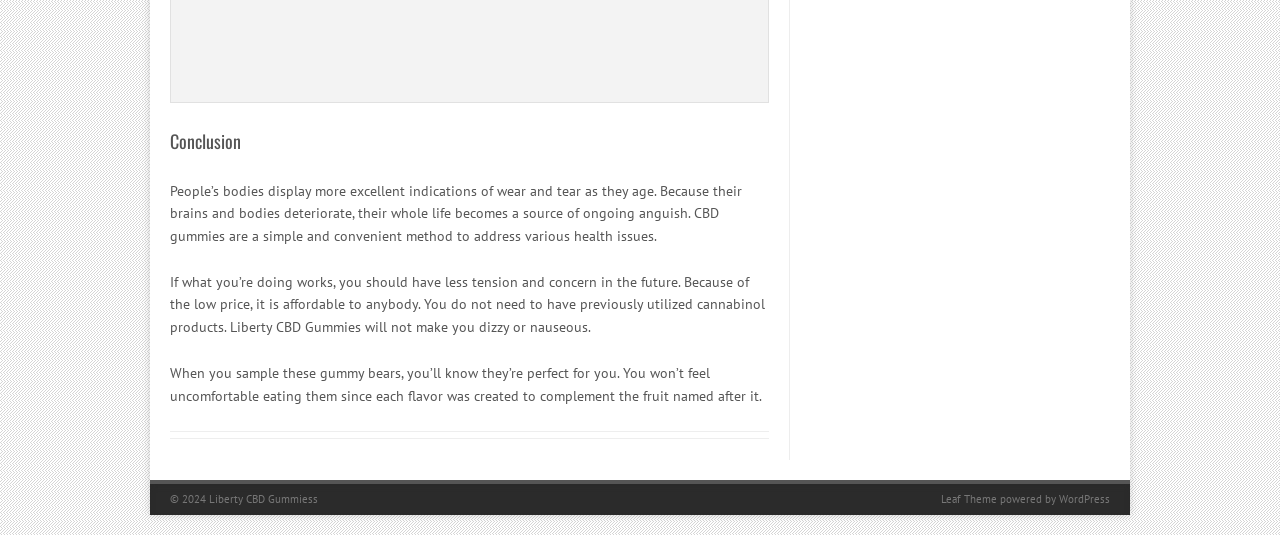What is the tone of the webpage?
Please answer the question with as much detail and depth as you can.

The static text elements on the webpage provide information about CBD gummies in a neutral and objective tone, without any emotional or persuasive language, which suggests that the tone of the webpage is informative.